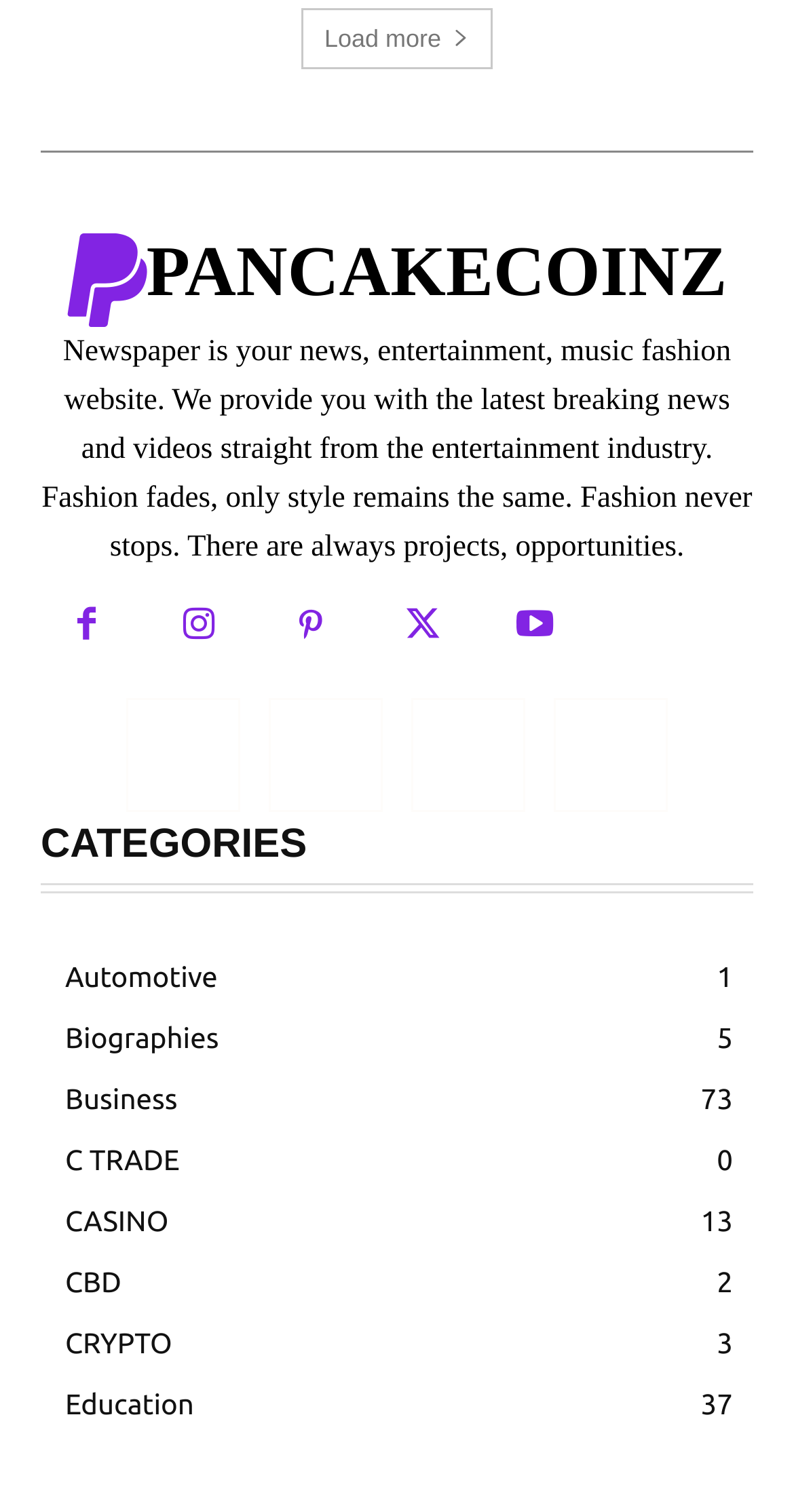Please determine the bounding box coordinates of the element to click in order to execute the following instruction: "Check CASINO 13". The coordinates should be four float numbers between 0 and 1, specified as [left, top, right, bottom].

[0.051, 0.787, 0.949, 0.828]